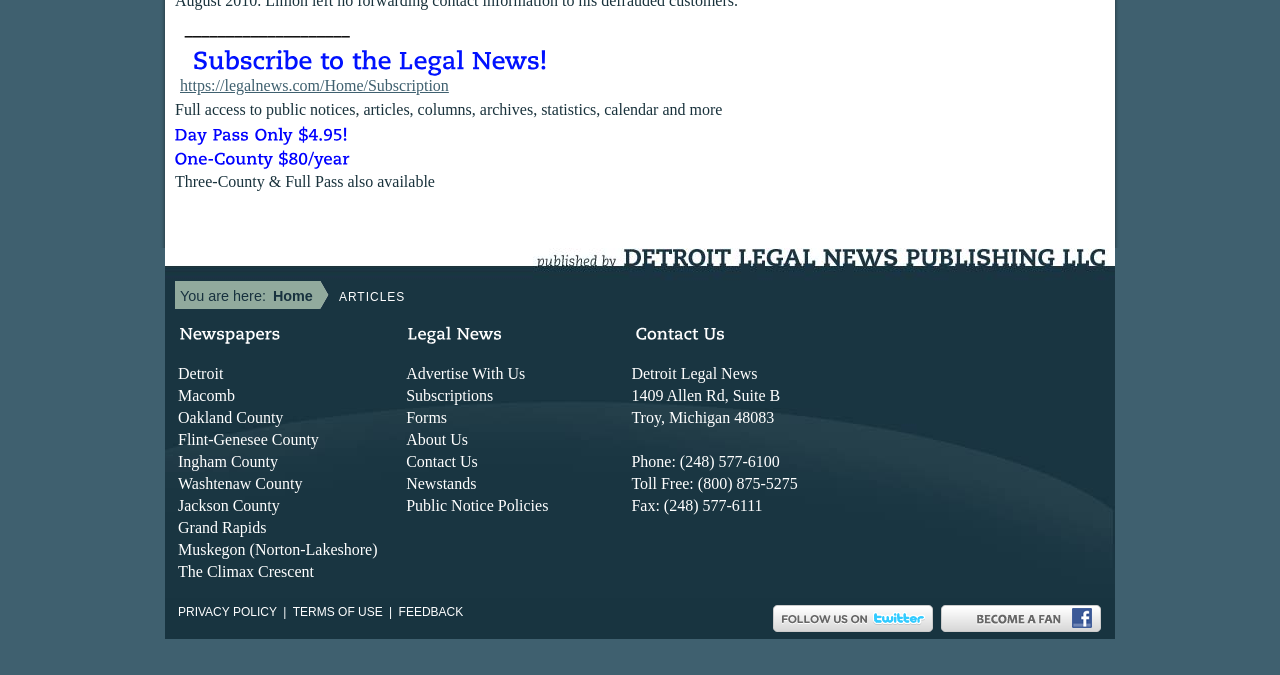What are the three counties mentioned on the webpage?
Using the visual information, respond with a single word or phrase.

Detroit, Macomb, Oakland